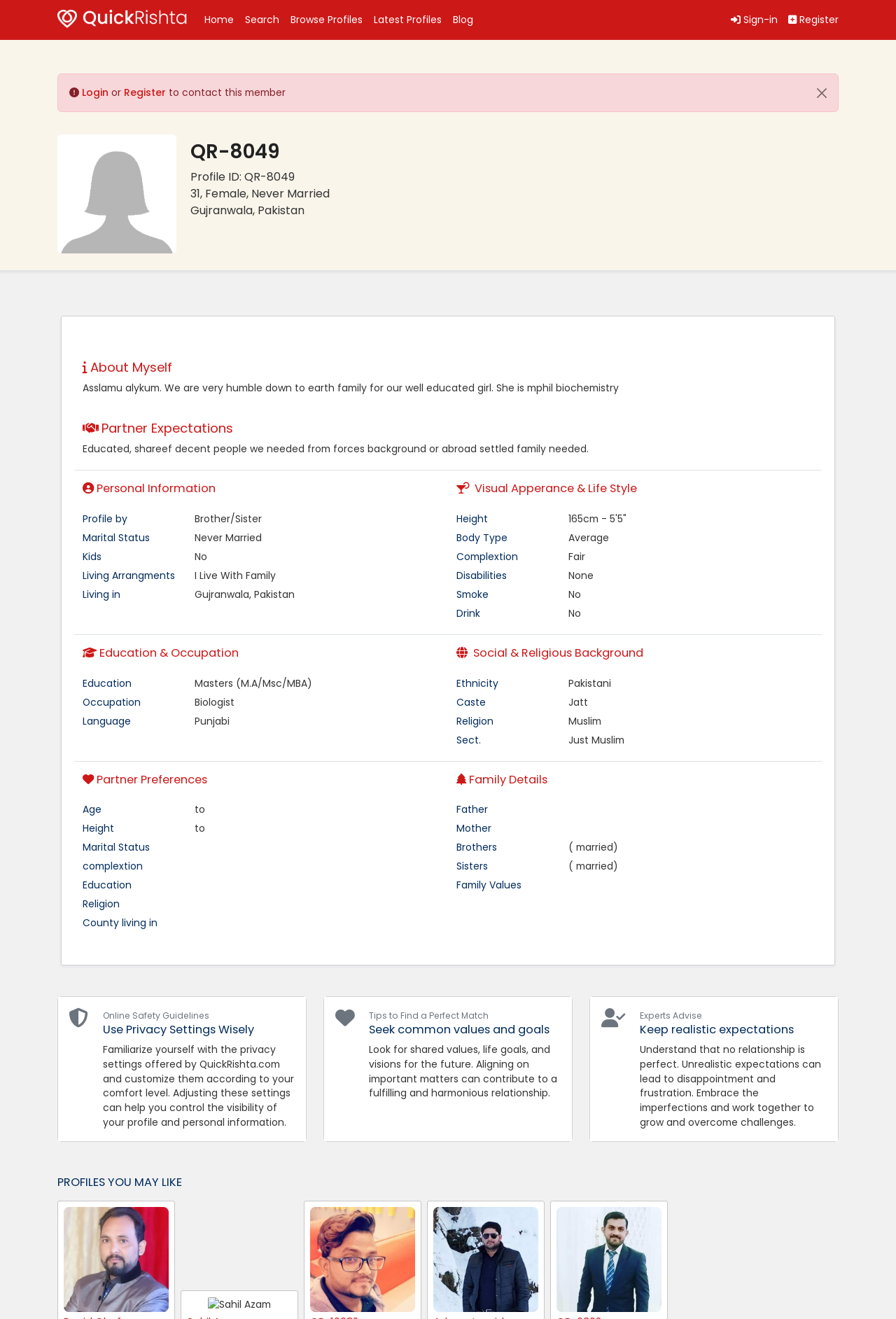Identify the bounding box coordinates of the clickable region to carry out the given instruction: "Click on the 'Browse Profiles' link".

[0.318, 0.005, 0.411, 0.025]